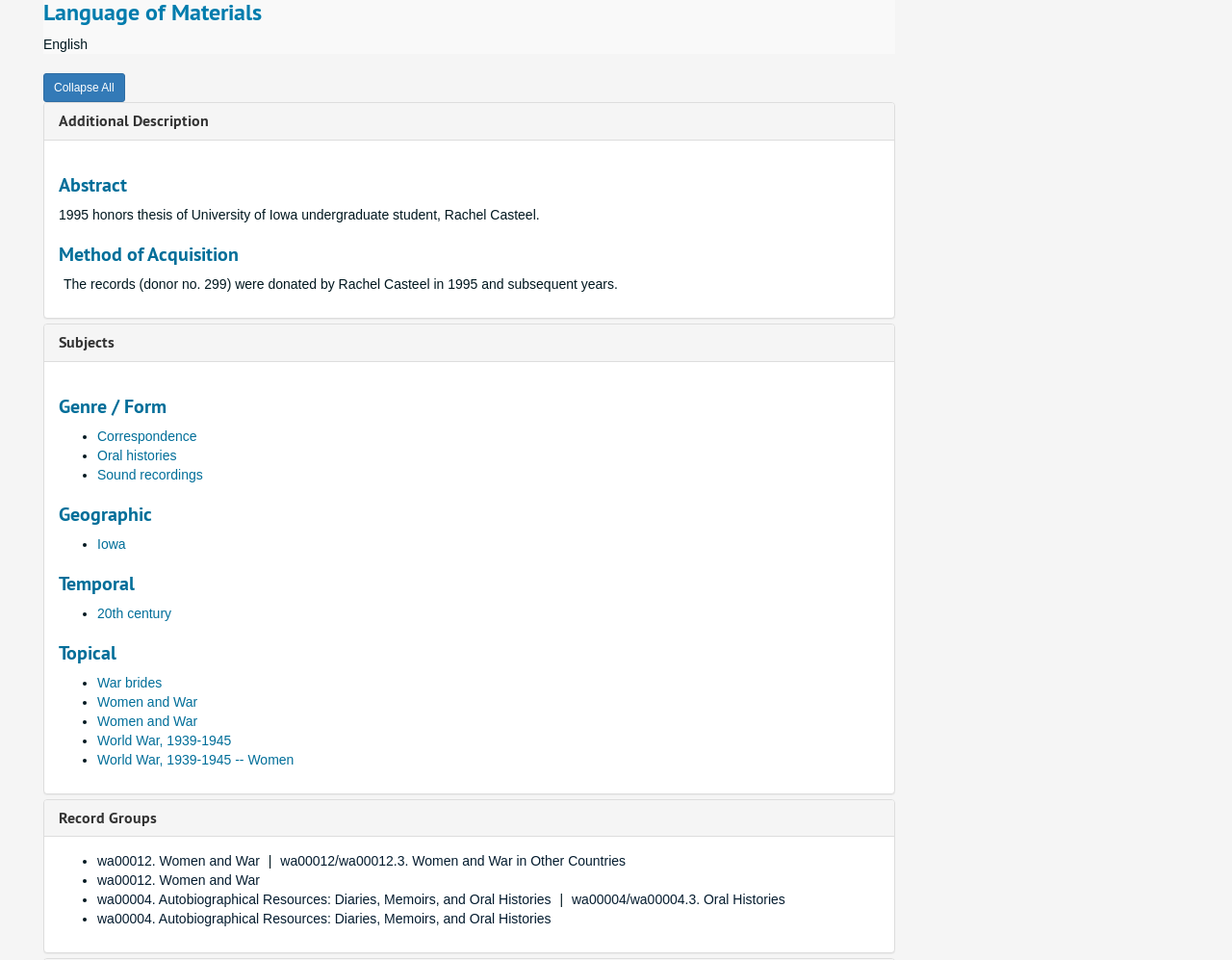Using the element description: "wa00012. Women and War", determine the bounding box coordinates. The coordinates should be in the format [left, top, right, bottom], with values between 0 and 1.

[0.079, 0.889, 0.211, 0.905]